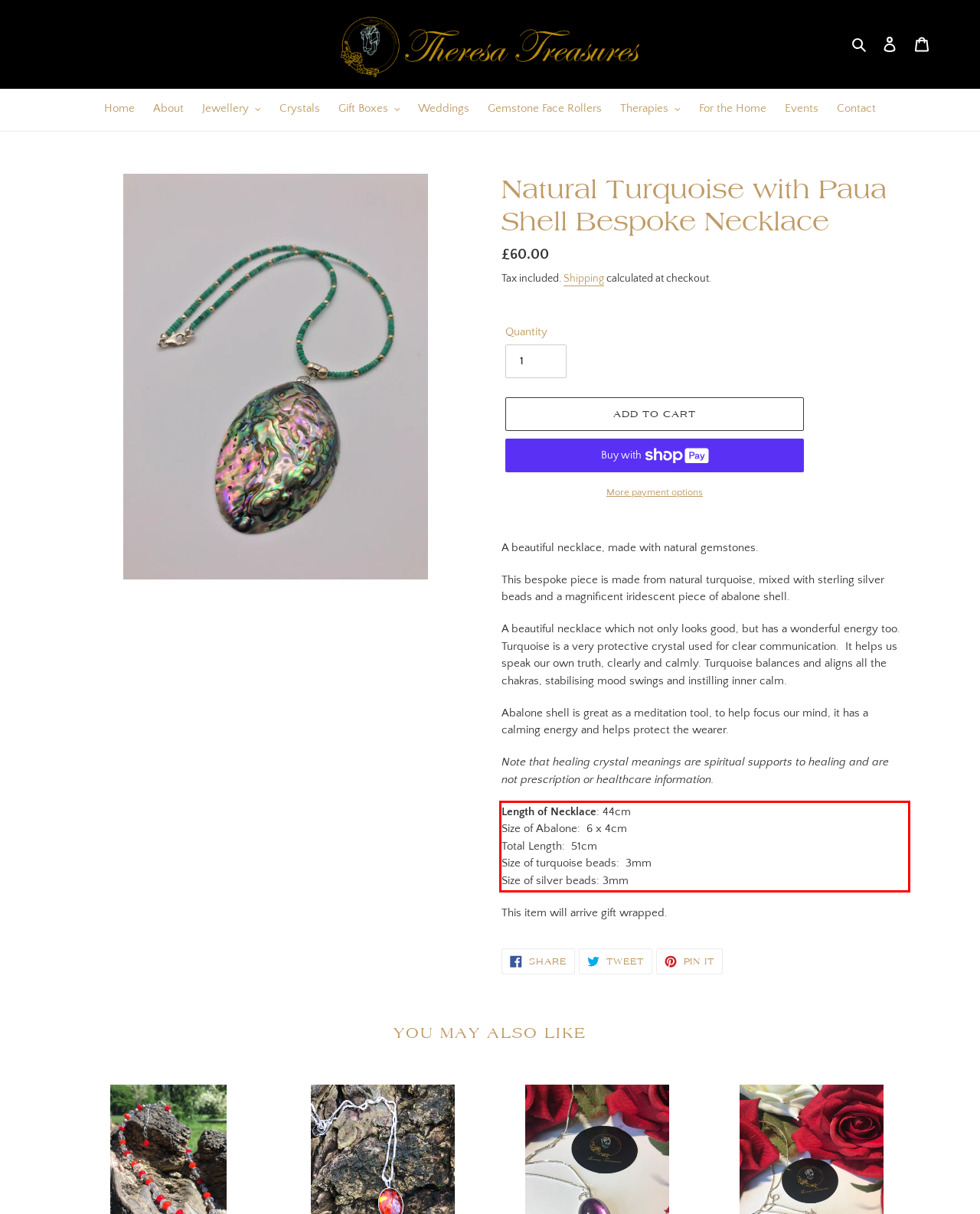Extract and provide the text found inside the red rectangle in the screenshot of the webpage.

Length of Necklace: 44cm Size of Abalone: 6 x 4cm Total Length: 51cm Size of turquoise beads: 3mm Size of silver beads: 3mm